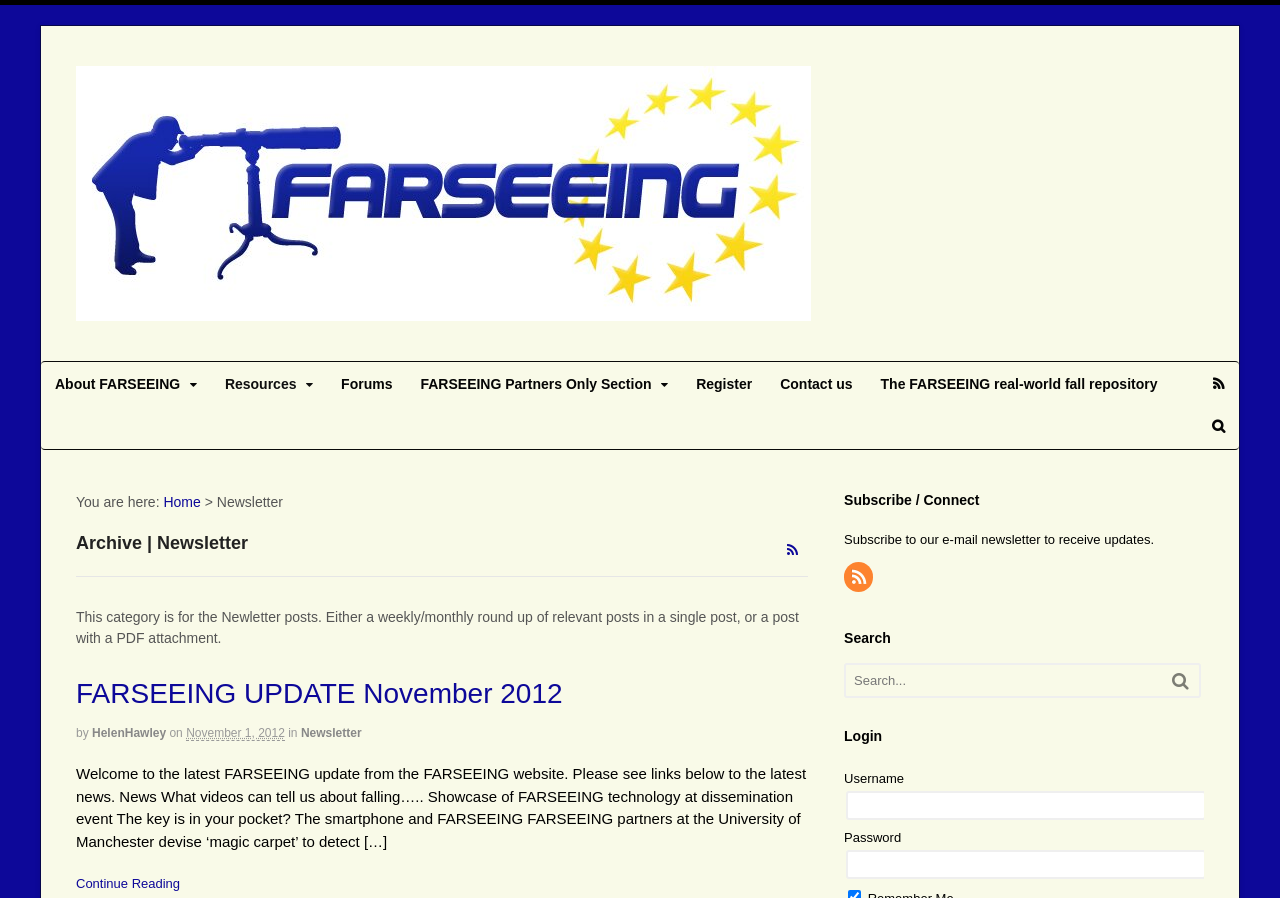How can users subscribe to the newsletter?
Your answer should be a single word or phrase derived from the screenshot.

via email